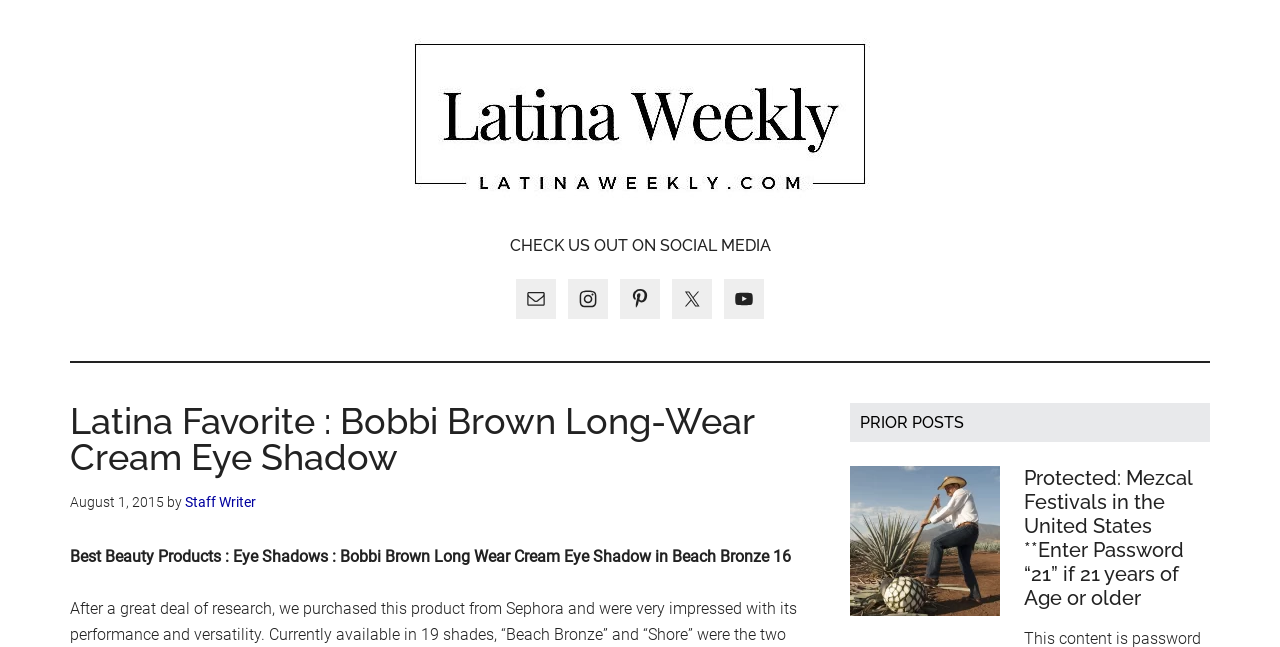Provide a thorough and detailed response to the question by examining the image: 
How many social media platforms are linked on the webpage?

I found the social media links section on the webpage, which contains links to Email, Instagram, Pinterest, Twitter, and YouTube. I counted the number of social media platforms linked on the webpage and found that there are 5.